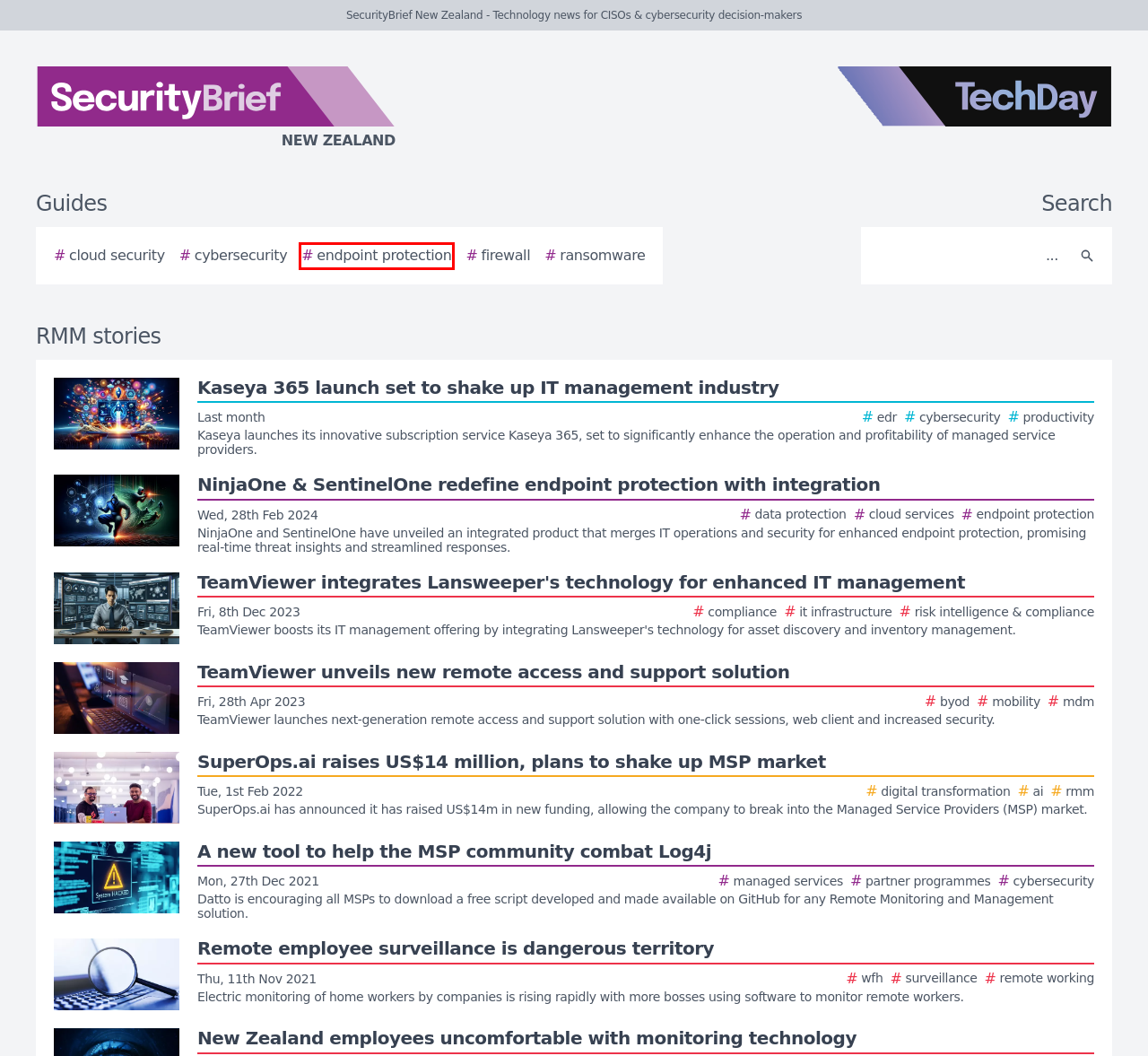Given a screenshot of a webpage featuring a red bounding box, identify the best matching webpage description for the new page after the element within the red box is clicked. Here are the options:
A. A new tool to help the MSP community combat Log4j
B. TeamViewer integrates Lansweeper's technology for enhanced IT management
C. Remote employee surveillance is dangerous territory
D. TeamViewer unveils new remote access and support solution
E. Kaseya 365 launch set to shake up IT management industry
F. The 2024 Ultimate Guide to Firewall
G. The 2024 Ultimate Guide to Endpoint Protection
H. SuperOps.ai raises US$14 million, plans to shake up MSP market

G